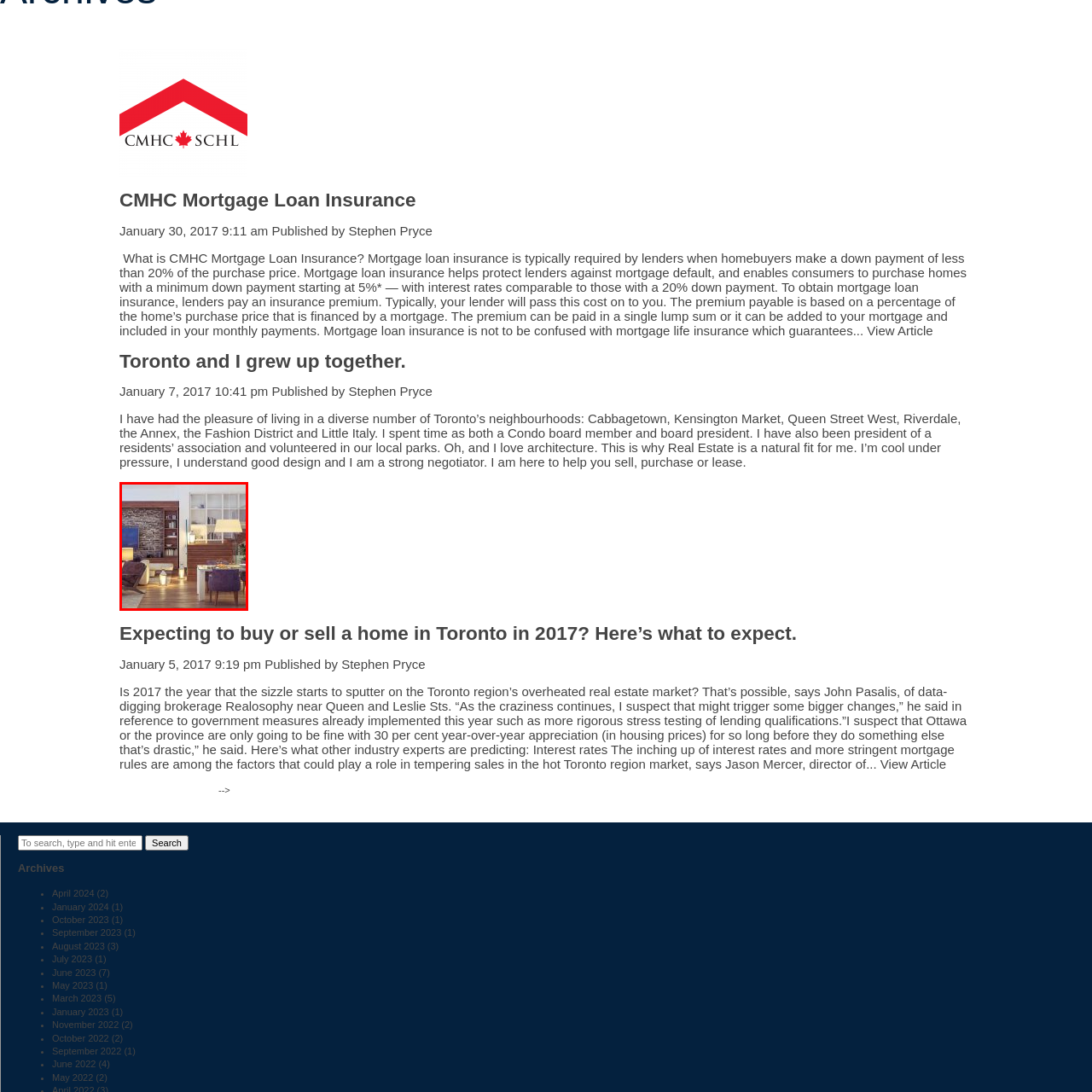Identify the content inside the red box and answer the question using a brief word or phrase: What is the dominant color palette in the room?

Rich wooden tones and soft whites